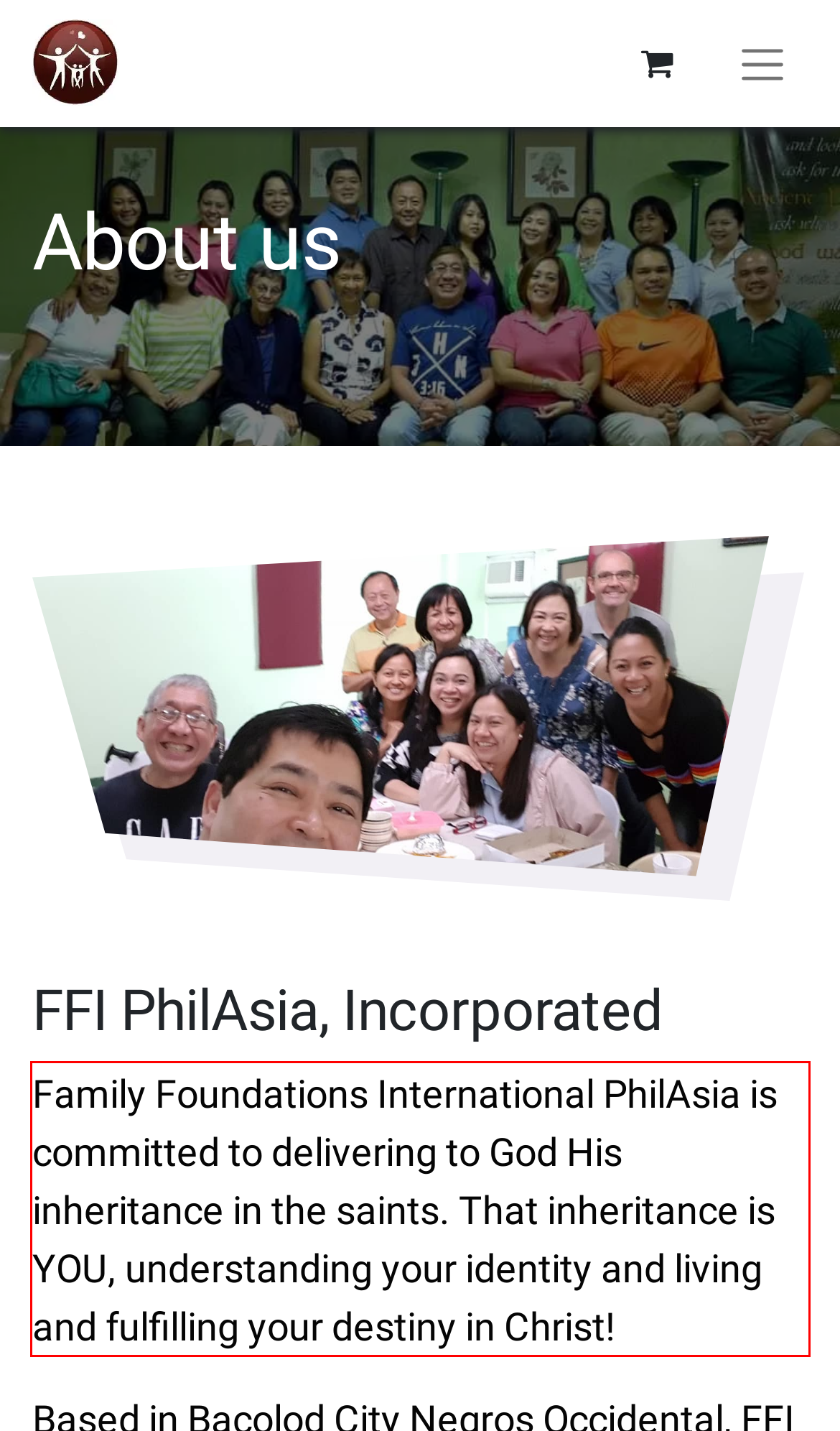Please look at the screenshot provided and find the red bounding box. Extract the text content contained within this bounding box.

Family Foundations International PhilAsia is committed to delivering to God His inheritance in the saints. That inheritance is YOU, understanding your identity and living and fulfilling your destiny in Christ!